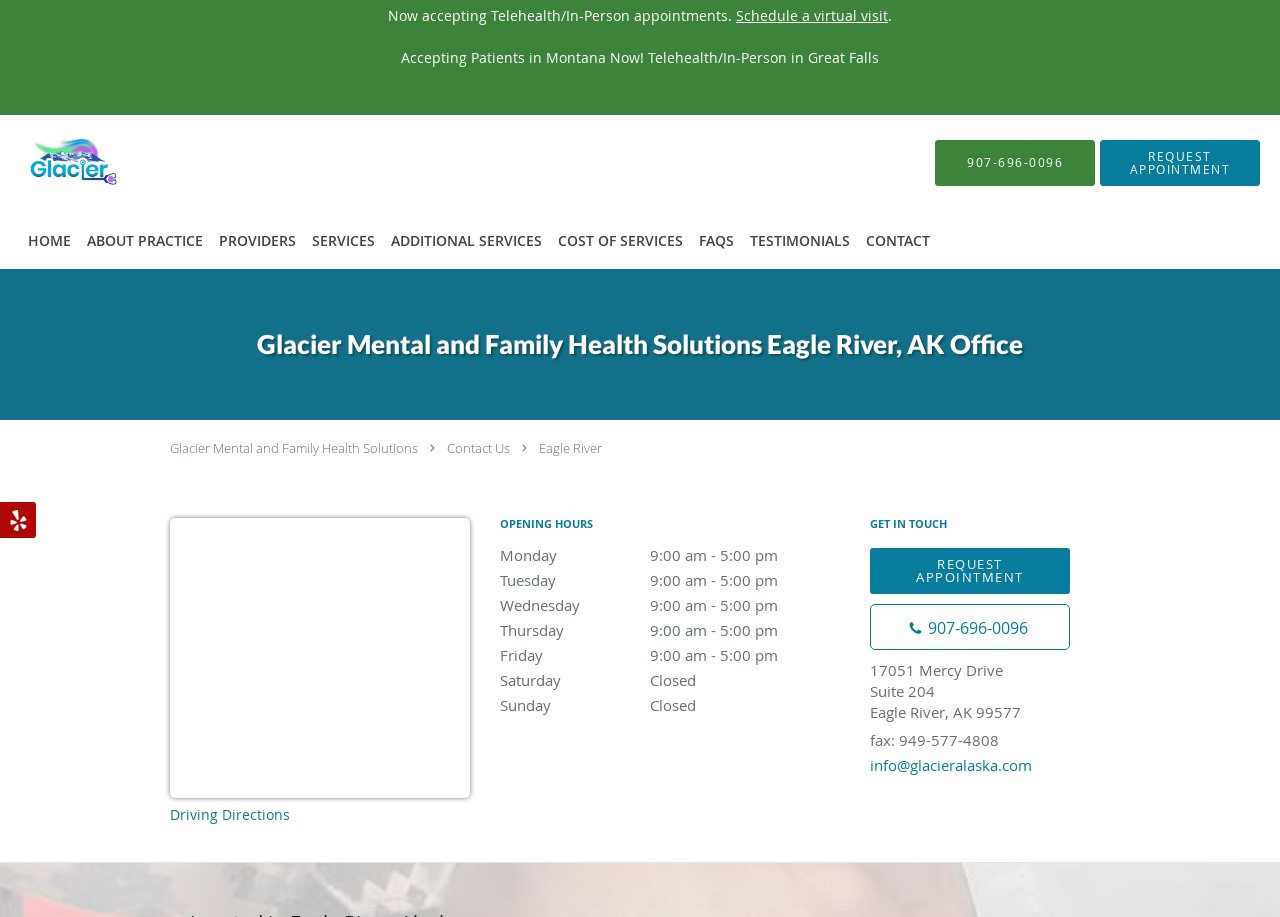What is the phone number for scheduling a virtual visit?
Answer the question with a thorough and detailed explanation.

I found the phone number by looking at the top section of the webpage, where it is listed as 'Contact us at 206-590-8286'. This is also confirmed by the link 'Schedule a virtual visit'.